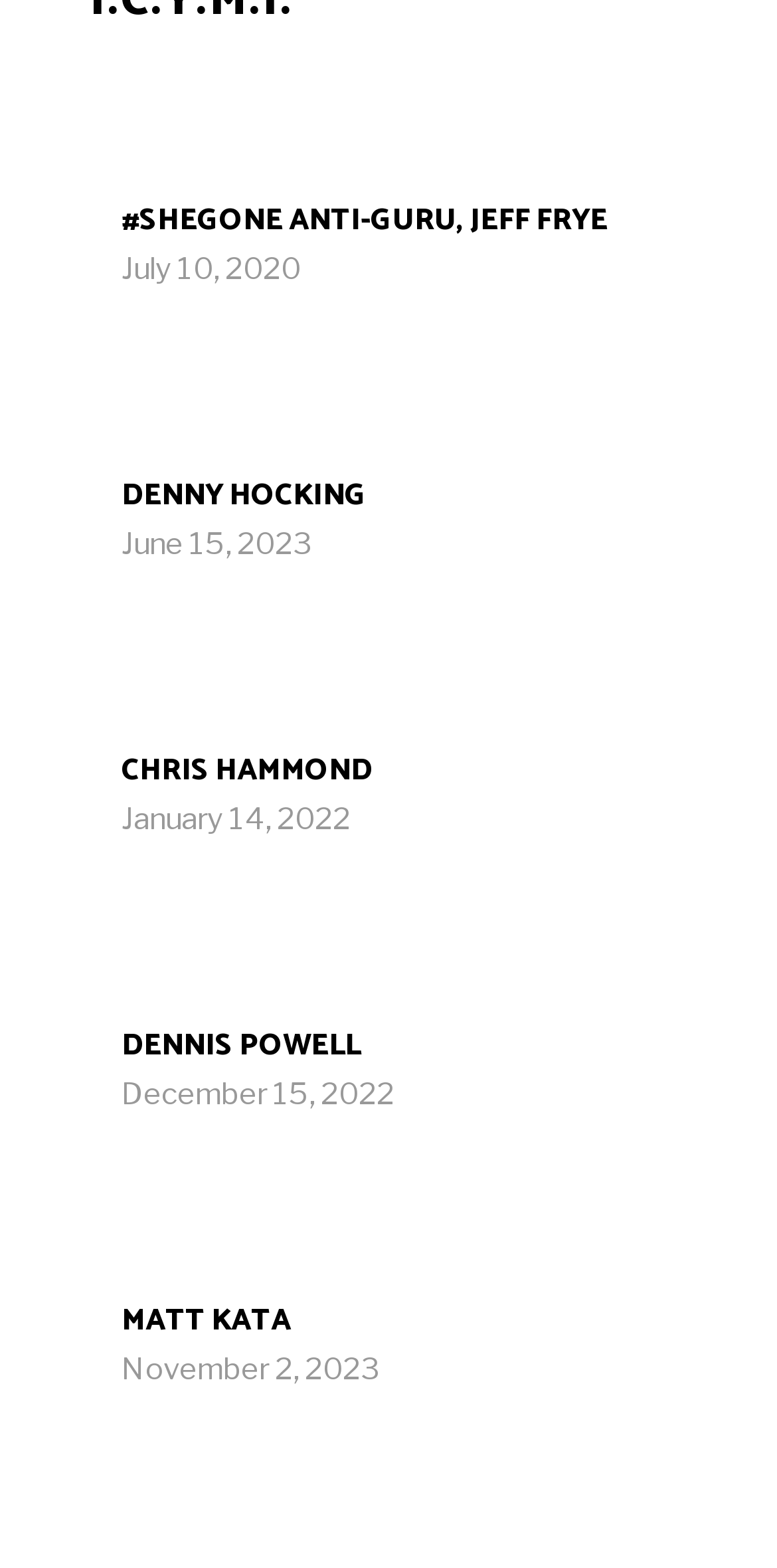Please identify the bounding box coordinates of the element that needs to be clicked to execute the following command: "Read the post from July 10, 2020". Provide the bounding box using four float numbers between 0 and 1, formatted as [left, top, right, bottom].

[0.156, 0.16, 0.387, 0.183]